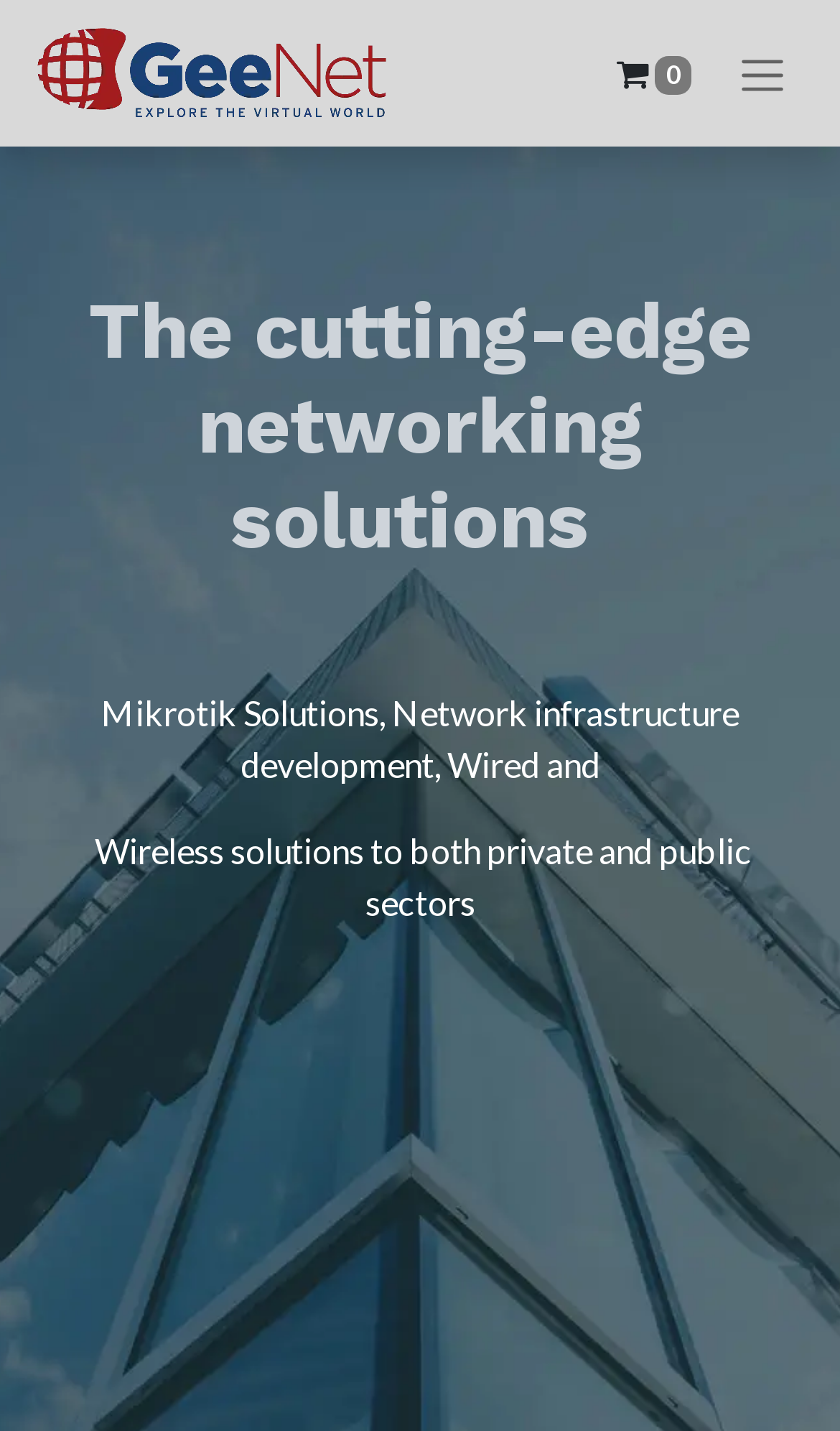Determine the bounding box coordinates for the UI element with the following description: "aria-label="Toggle navigation"". The coordinates should be four float numbers between 0 and 1, represented as [left, top, right, bottom].

[0.854, 0.019, 0.962, 0.084]